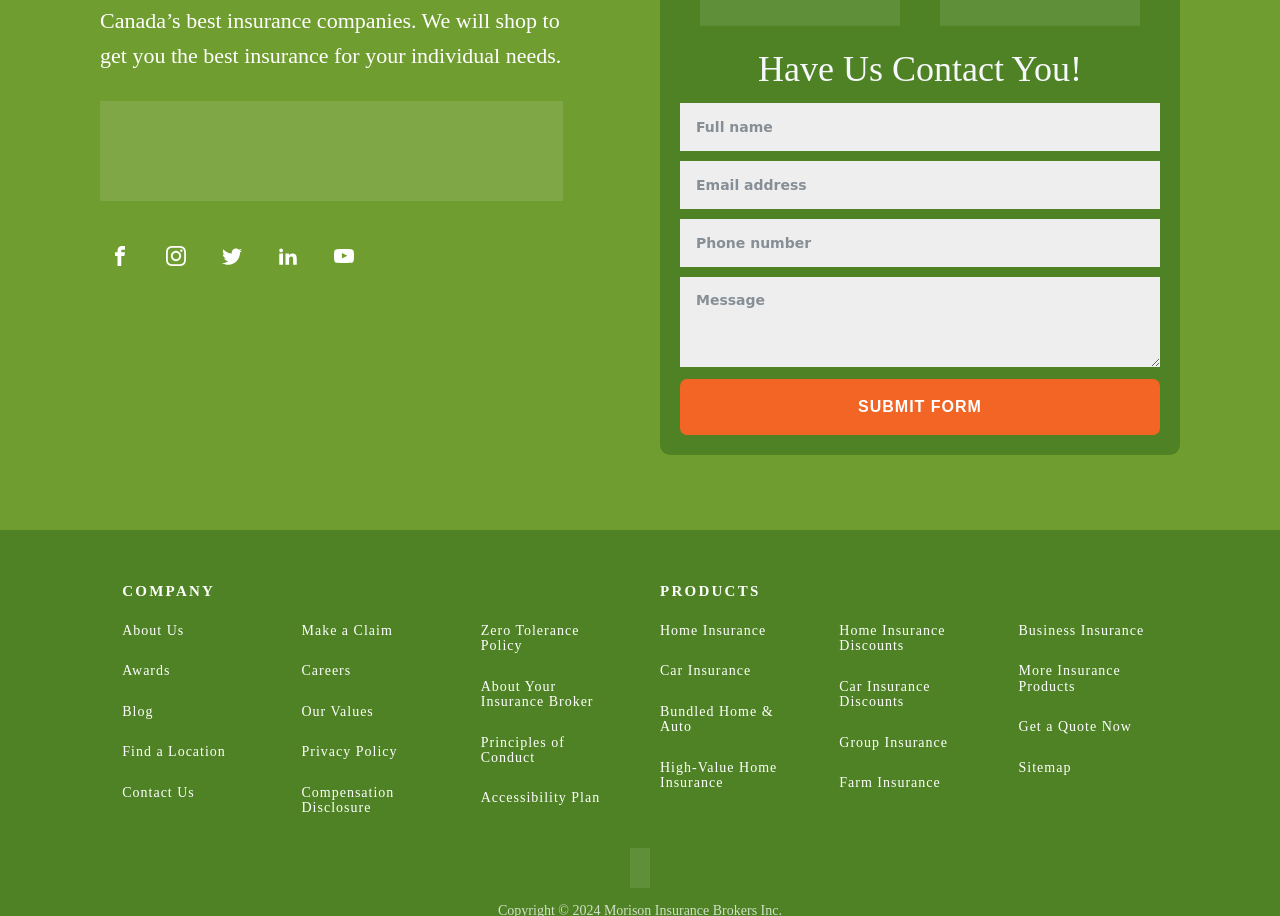How many categories of products are listed?
Use the information from the screenshot to give a comprehensive response to the question.

There are three categories of products listed, namely 'COMPANY', 'PRODUCTS', and another unnamed category, which are located at the middle of the webpage and contain various links to different products and services.